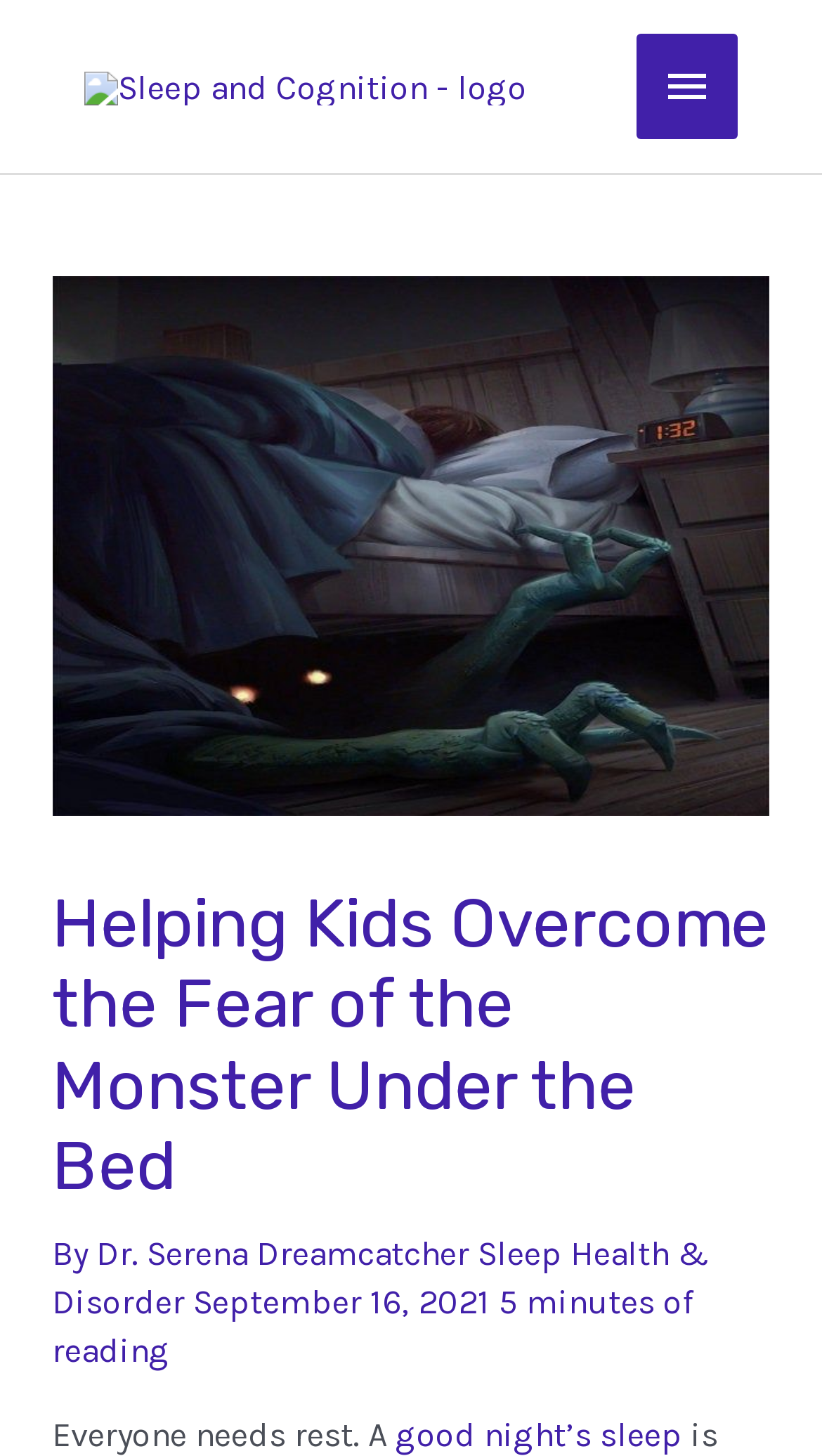Determine the bounding box coordinates for the UI element with the following description: "alt="Sleep and Cognition - logo"". The coordinates should be four float numbers between 0 and 1, represented as [left, top, right, bottom].

[0.103, 0.044, 0.641, 0.072]